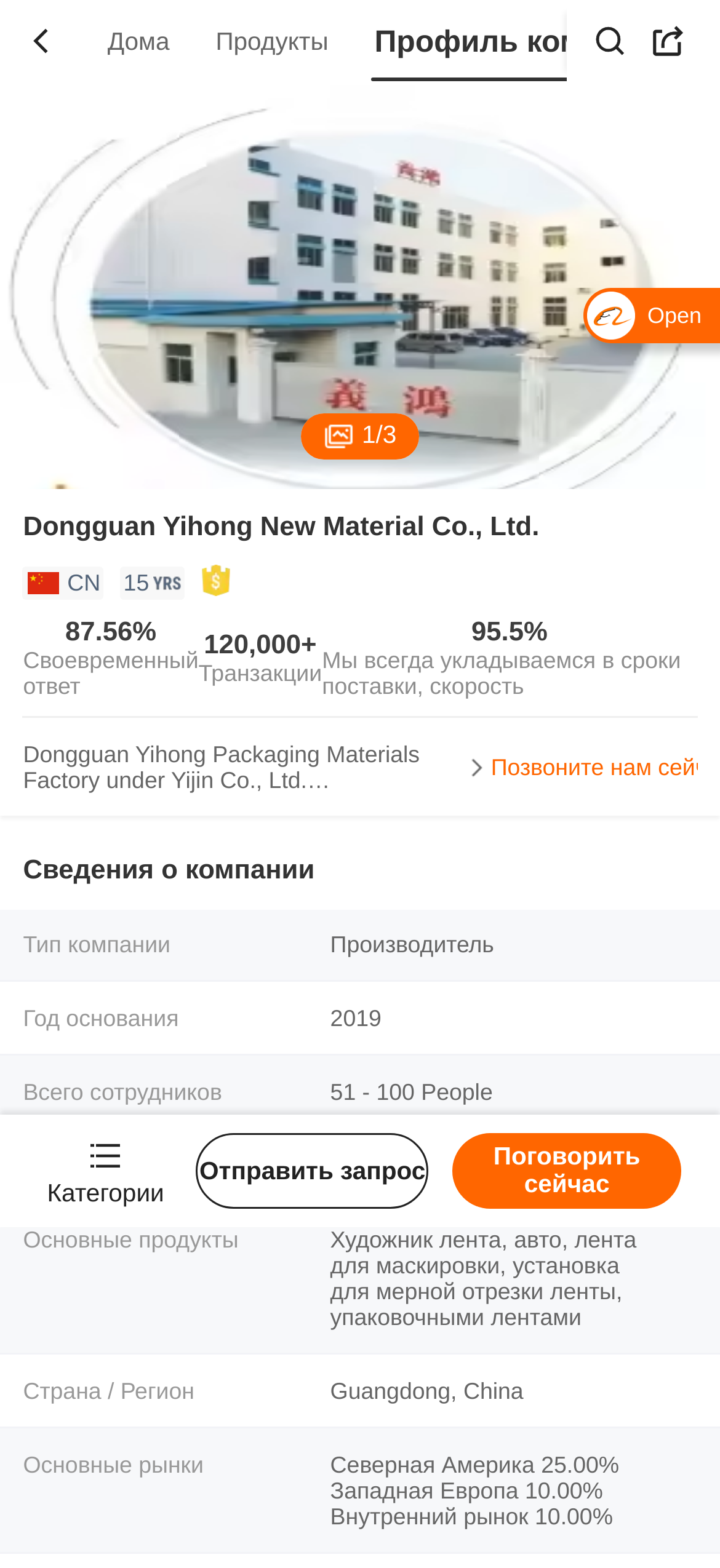What is the region of the company?
Please provide a single word or phrase as the answer based on the screenshot.

Guangdong, China